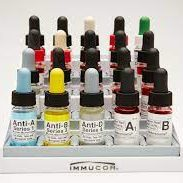Provide a comprehensive description of the image.

The image showcases a selection of test reagents prominently displayed in a tray, labeled as "Anti" series. The arrangement includes various colored bottles, each designed for specific blood typing tests, a crucial aspect of immunohematology. The labels feature distinct colors and identifiers, indicating different antibodies used to detect blood group antigens (such as Anti-A, Anti-B, and other specific reagents). This comprehensive kit allows healthcare professionals to perform essential compatibility testing and transfusion practices efficiently. The display is neatly organized, emphasizing the precision and care taken in laboratory settings. The branding at the bottom indicates that these products are manufactured by Immucor, a well-known company in the field of blood banking and diagnostics.